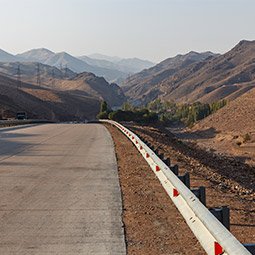Offer a detailed explanation of the image and its components.

This image captures a winding road set against a backdrop of rugged mountains. The asphalt surface is well-maintained, leading the viewer's eye along the curve of the road, which is bordered by a safety railing featuring red reflective markers. The landscape showcases a blend of earthy tones and sparse vegetation, indicating a dry climate. Majestic hills rise in the background under a clear blue sky, emphasizing the serene yet dramatic nature of the scene. This visual serves as a representation of infrastructure development, particularly relevant to themes of connectivity and progress in remote areas. It likely relates to significant projects aimed at enhancing transport networks, similar to those mentioned in recent news about such developments.